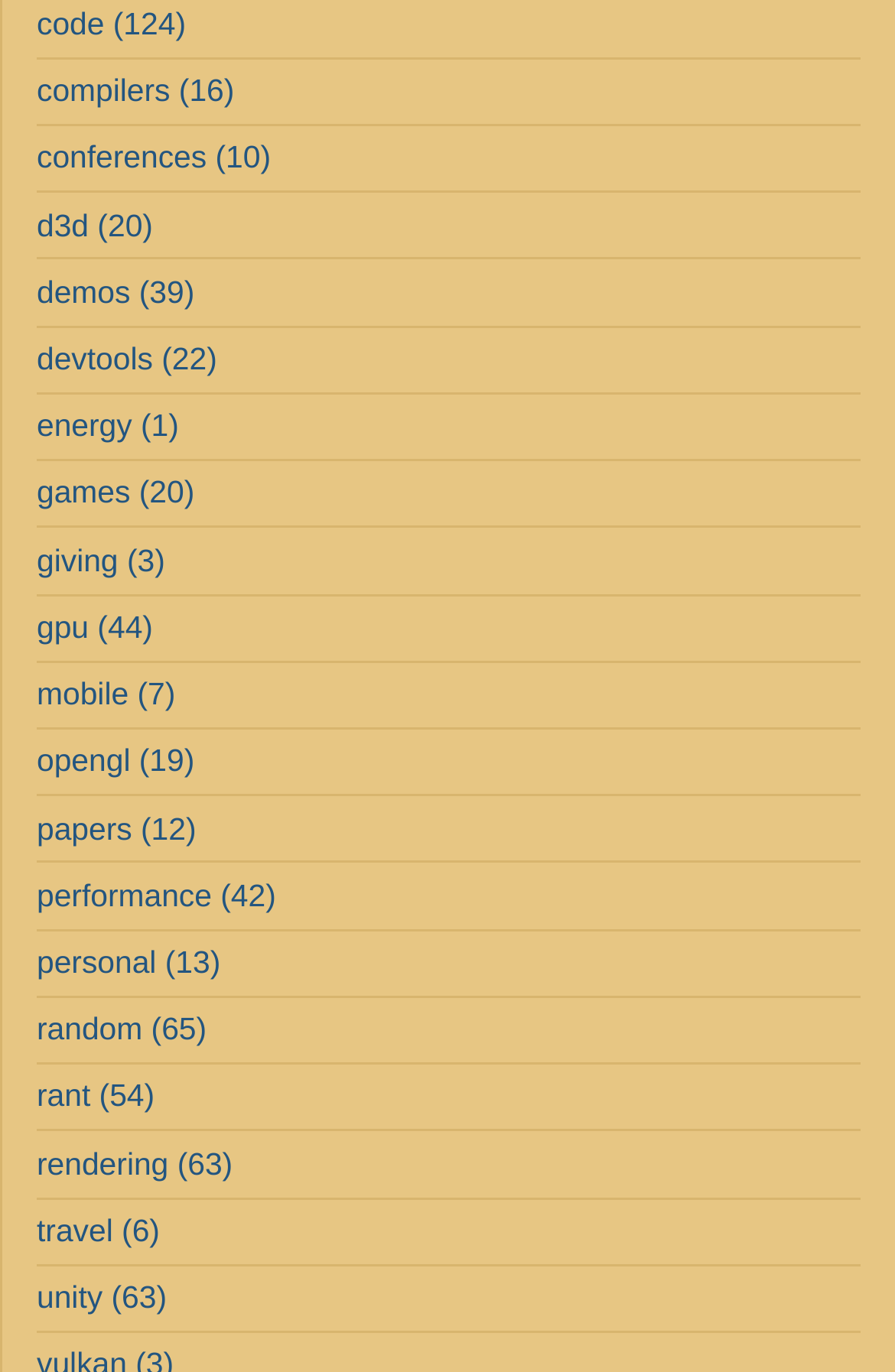What is the topic of the link at the top of the webpage?
Look at the image and respond with a single word or a short phrase.

code